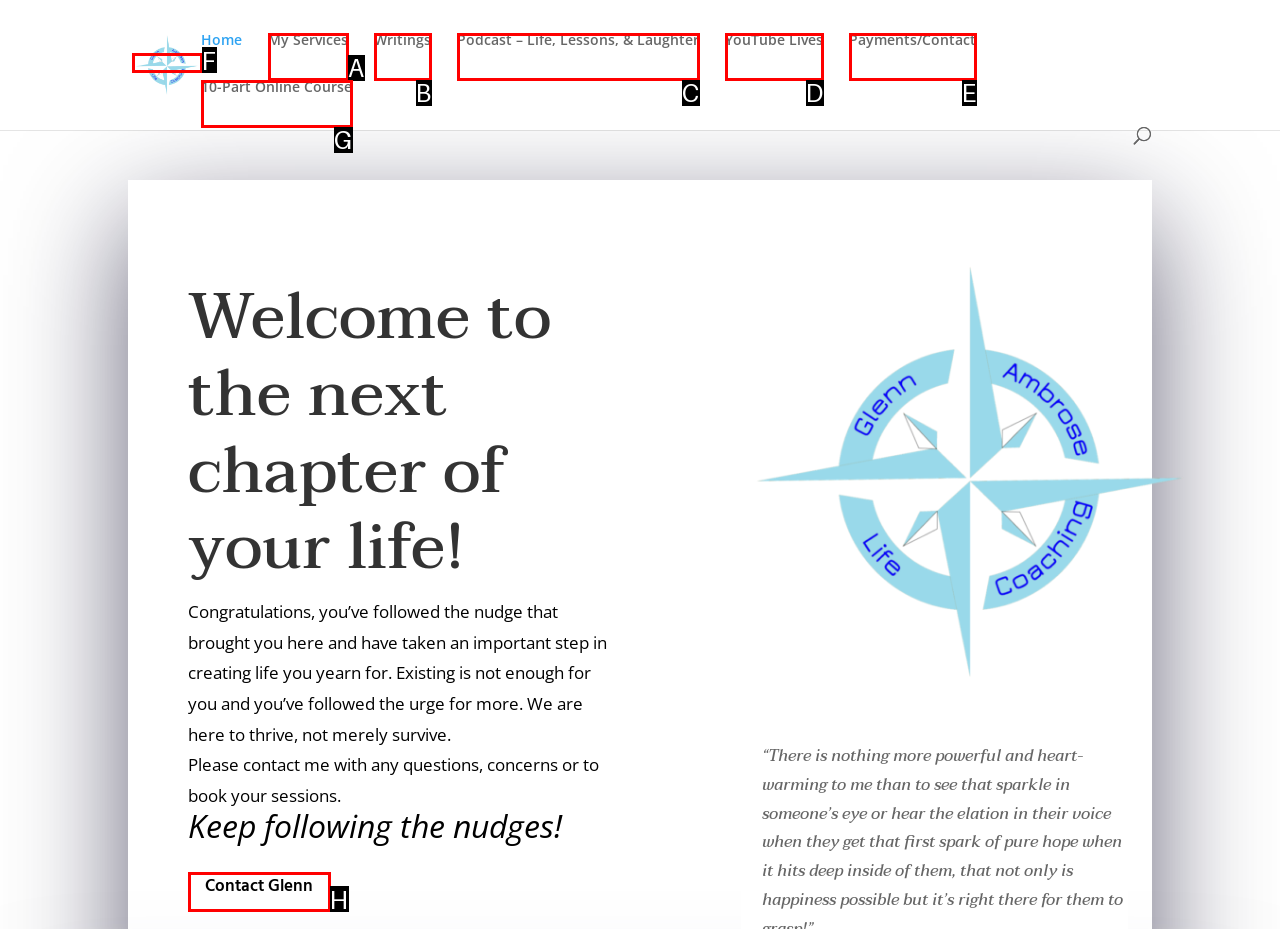From the description: alt="Glenn Ambrose Life Coaching", identify the option that best matches and reply with the letter of that option directly.

F